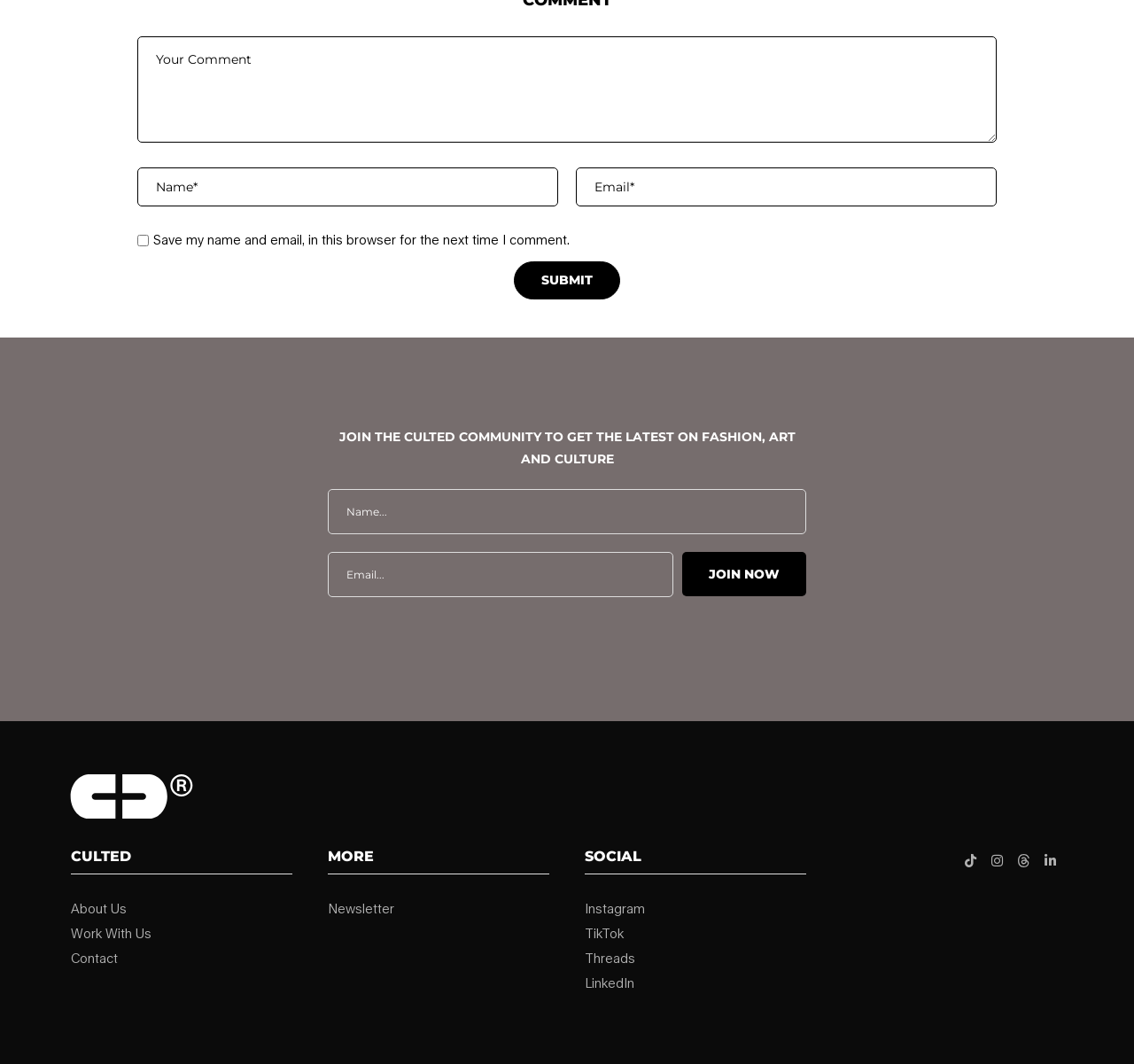Find the bounding box coordinates of the element you need to click on to perform this action: 'Submit your comment'. The coordinates should be represented by four float values between 0 and 1, in the format [left, top, right, bottom].

[0.453, 0.246, 0.547, 0.282]